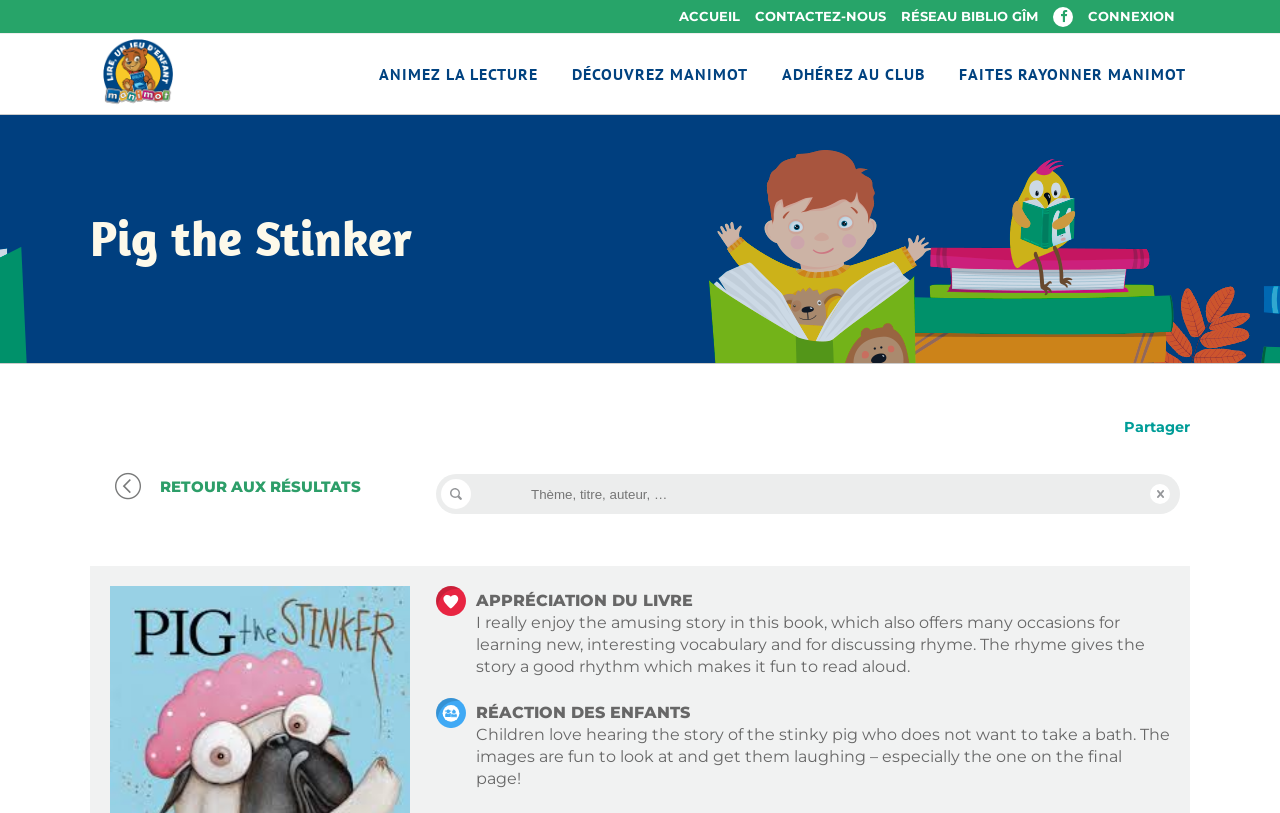What is the tone of the story?
Look at the screenshot and give a one-word or phrase answer.

Humorous